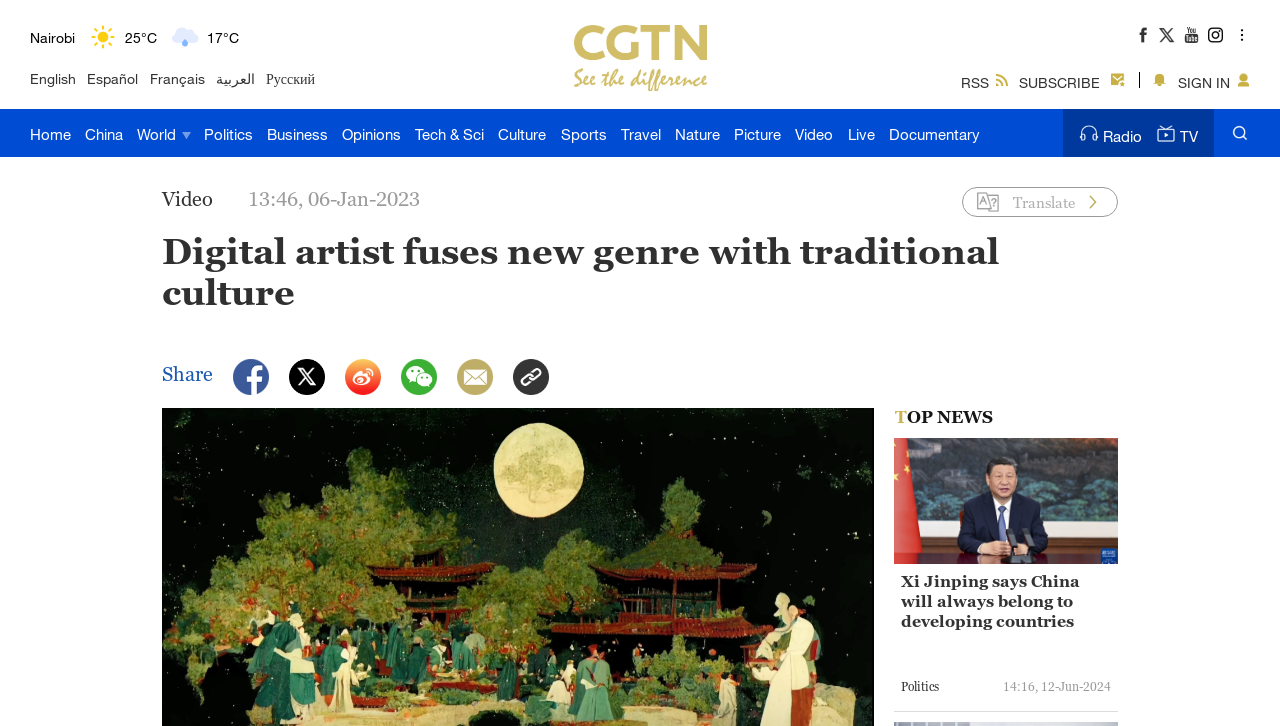What is the category of news below the language options?
Based on the image, answer the question with as much detail as possible.

I found the answer by looking at the section below the language options, where it lists different categories of news. The first category is Home.